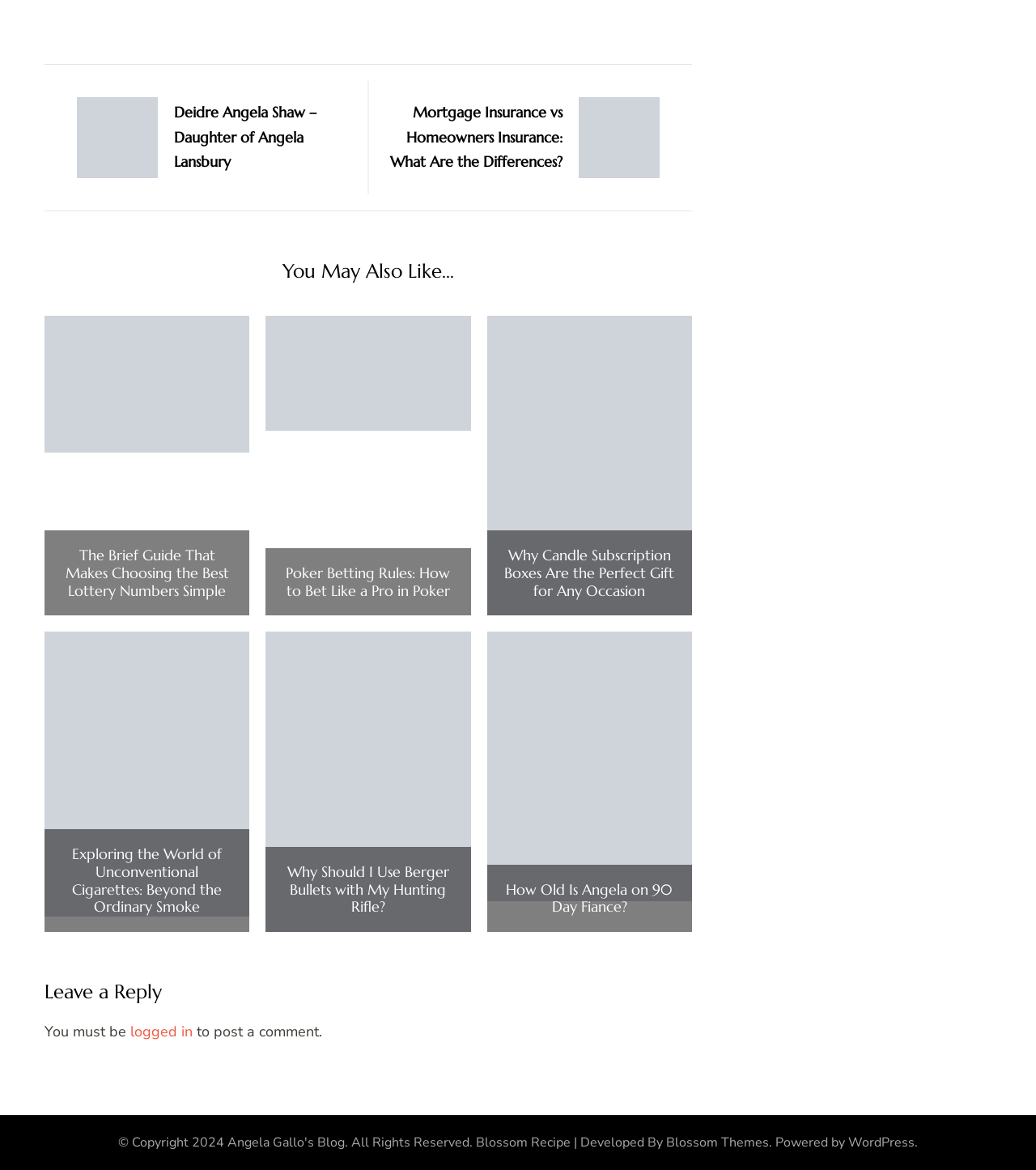Identify the bounding box coordinates of the section to be clicked to complete the task described by the following instruction: "Leave a reply to the post". The coordinates should be four float numbers between 0 and 1, formatted as [left, top, right, bottom].

[0.043, 0.838, 0.668, 0.858]